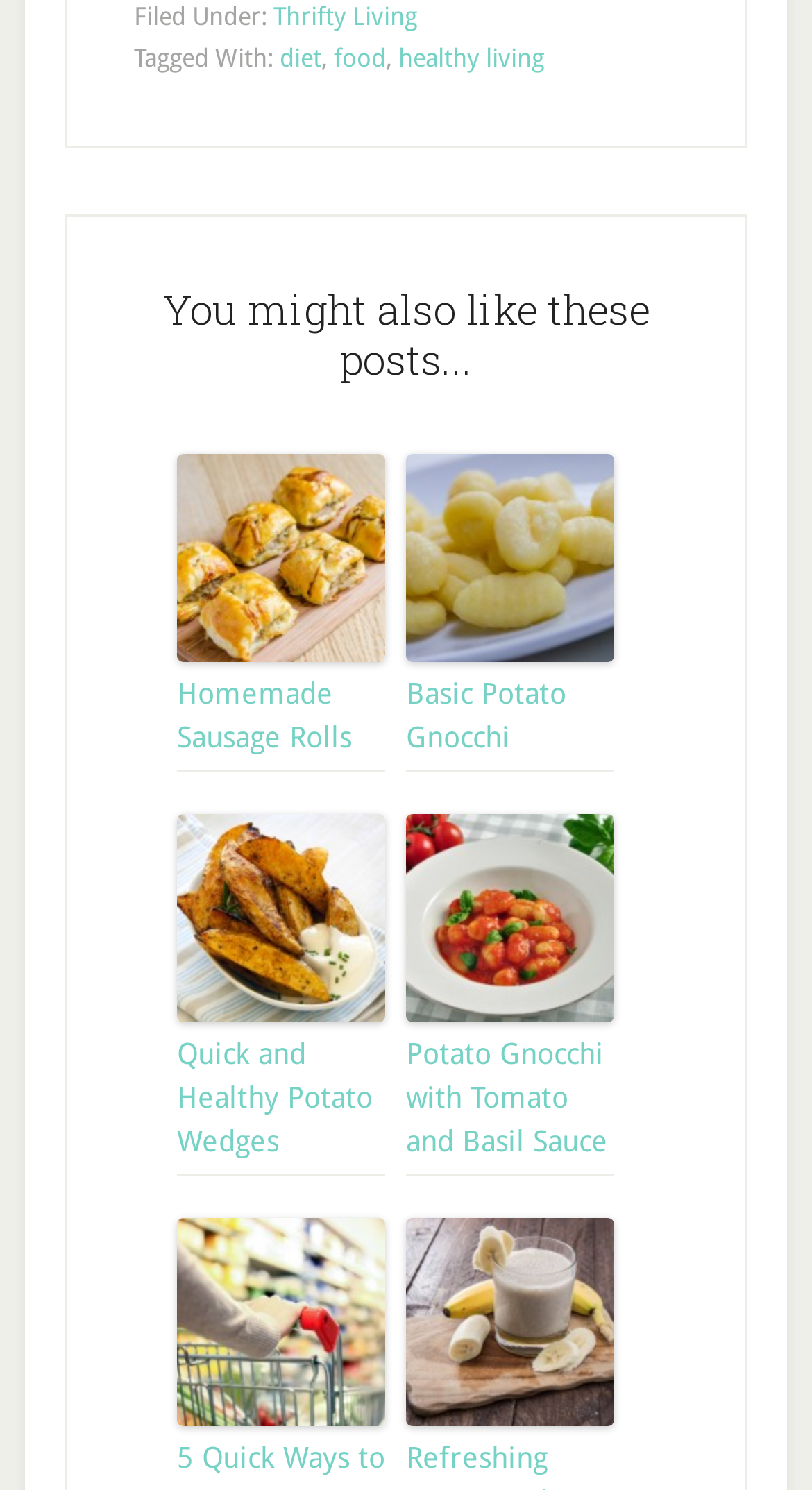Are all recommended posts related to food?
Look at the image and provide a short answer using one word or a phrase.

Yes